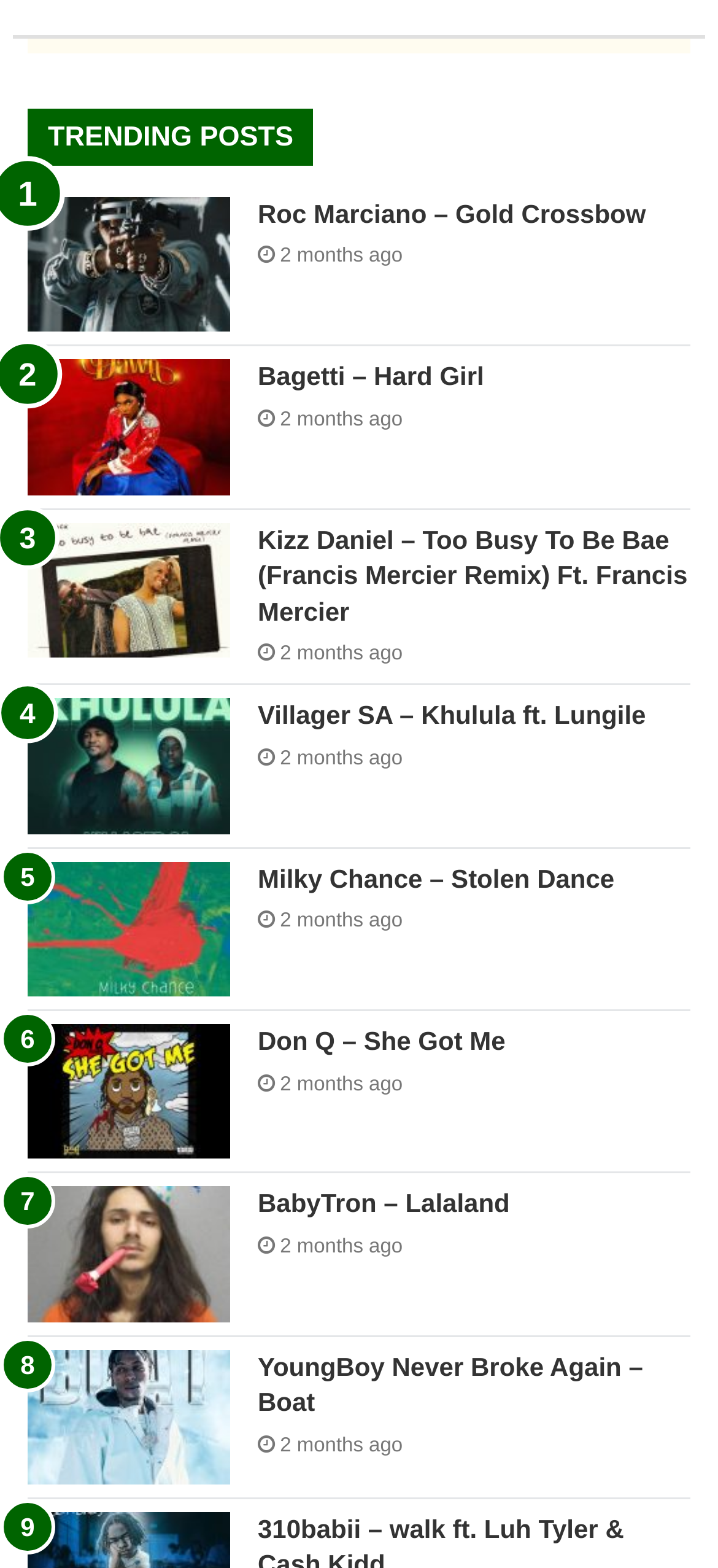Find the bounding box coordinates for the HTML element described in this sentence: "BabyTron – Lalaland". Provide the coordinates as four float numbers between 0 and 1, in the format [left, top, right, bottom].

[0.359, 0.758, 0.71, 0.777]